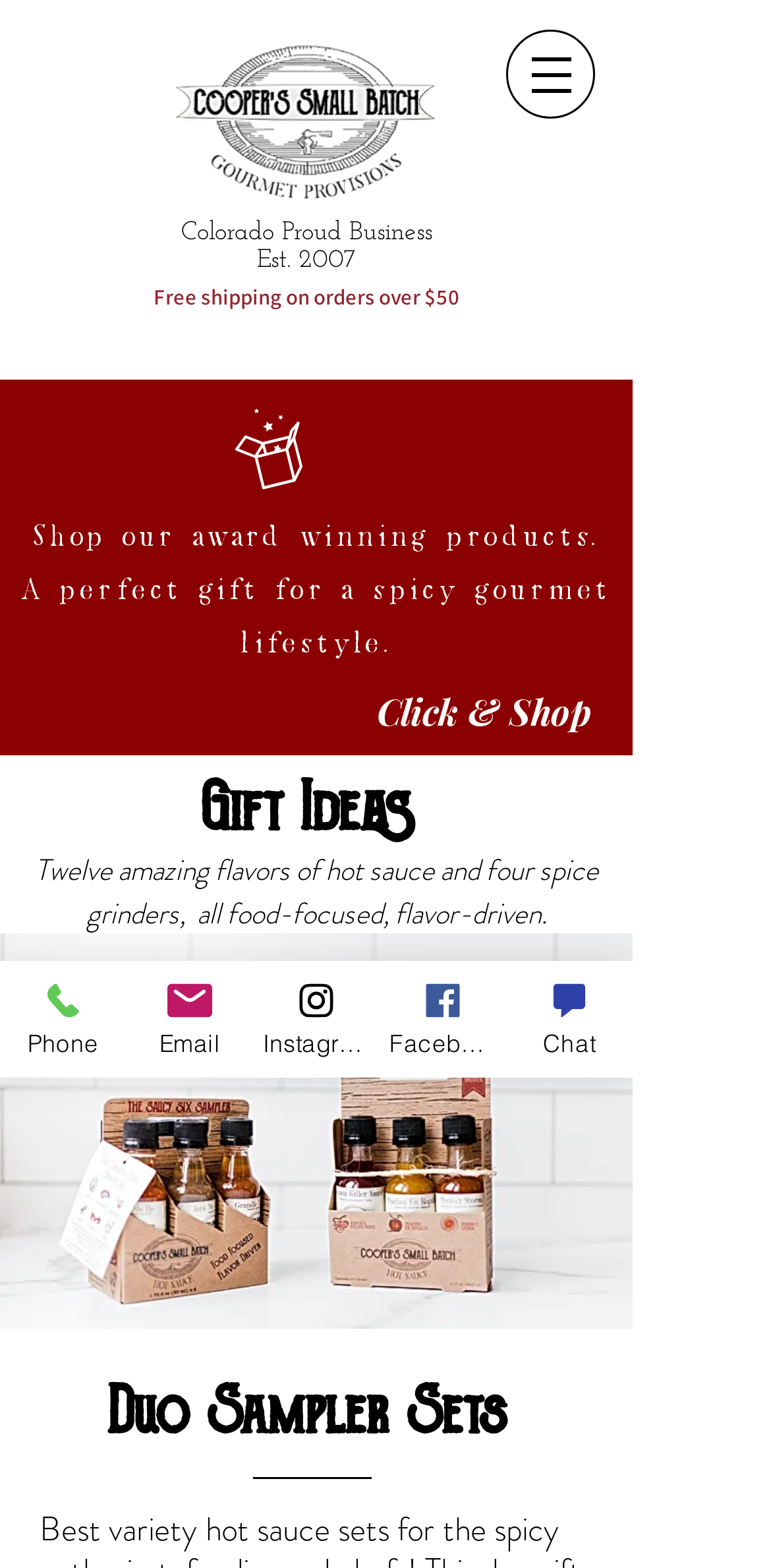Respond with a single word or phrase:
What is the call-to-action button text?

Click & Shop